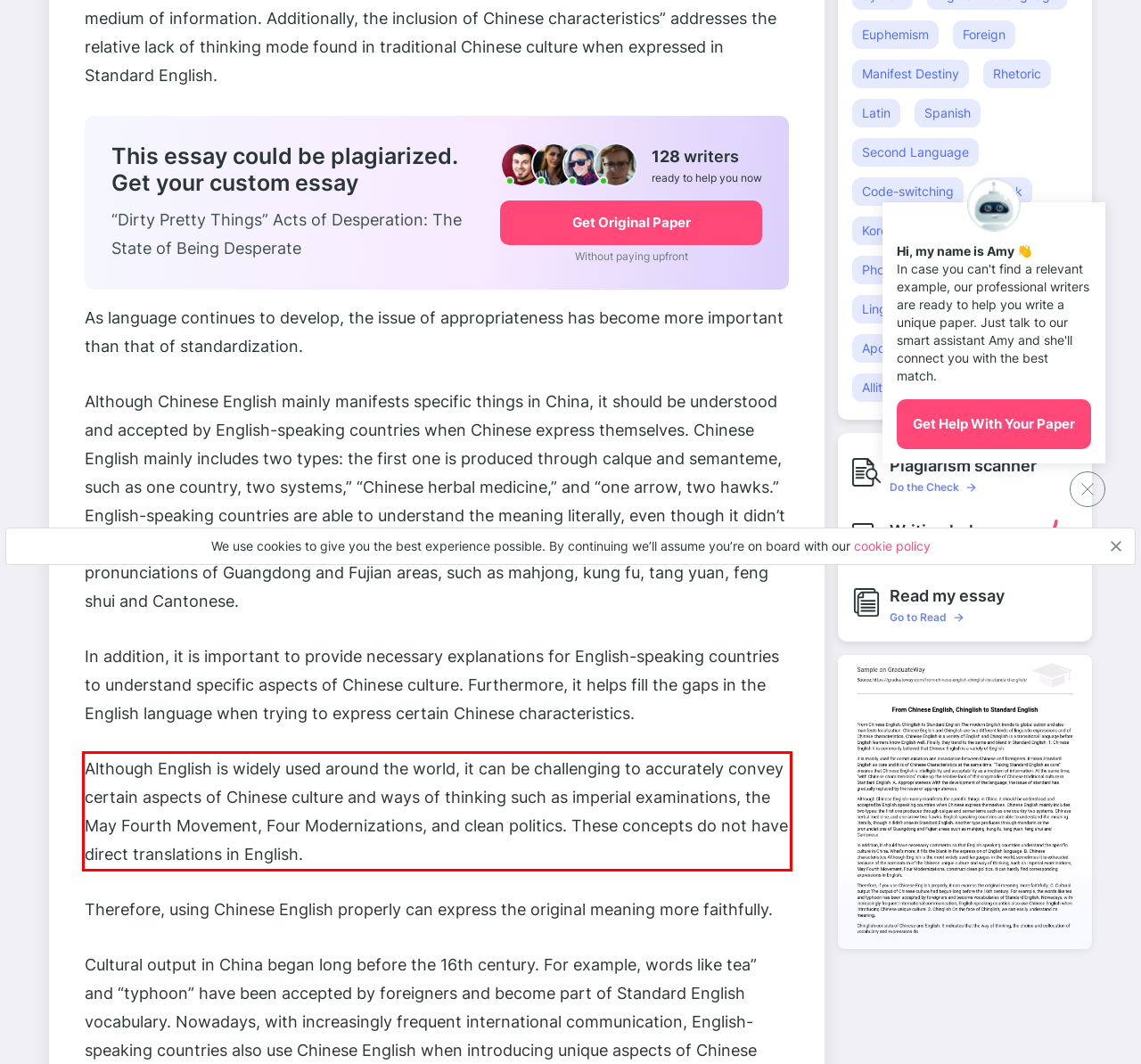Identify the red bounding box in the webpage screenshot and perform OCR to generate the text content enclosed.

Although English is widely used around the world, it can be challenging to accurately convey certain aspects of Chinese culture and ways of thinking such as imperial examinations, the May Fourth Movement, Four Modernizations, and clean politics. These concepts do not have direct translations in English.